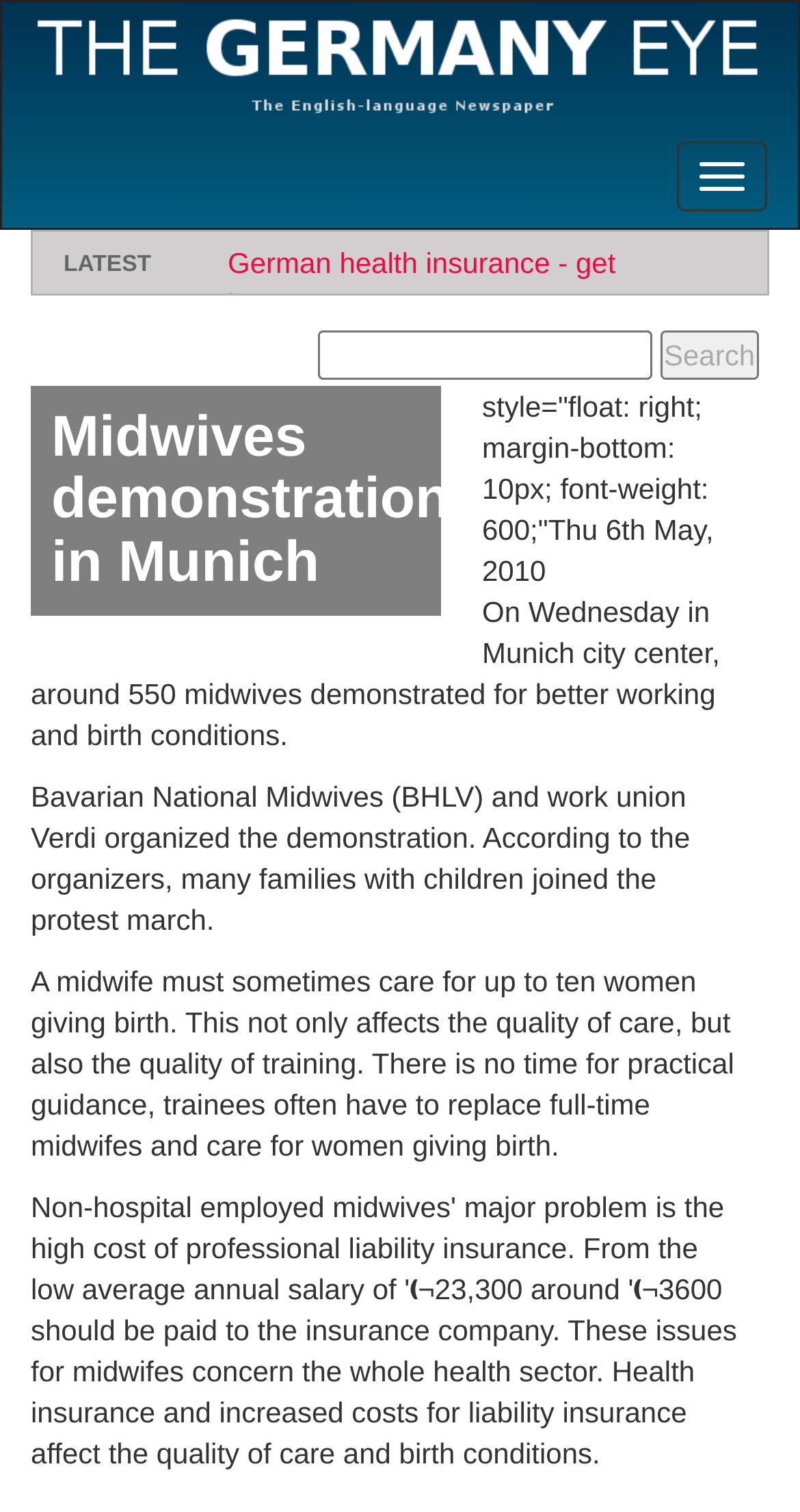Bounding box coordinates are specified in the format (top-left x, top-left y, bottom-right x, bottom-right y). All values are floating point numbers bounded between 0 and 1. Please provide the bounding box coordinate of the region this sentence describes: Die Fälschung

None